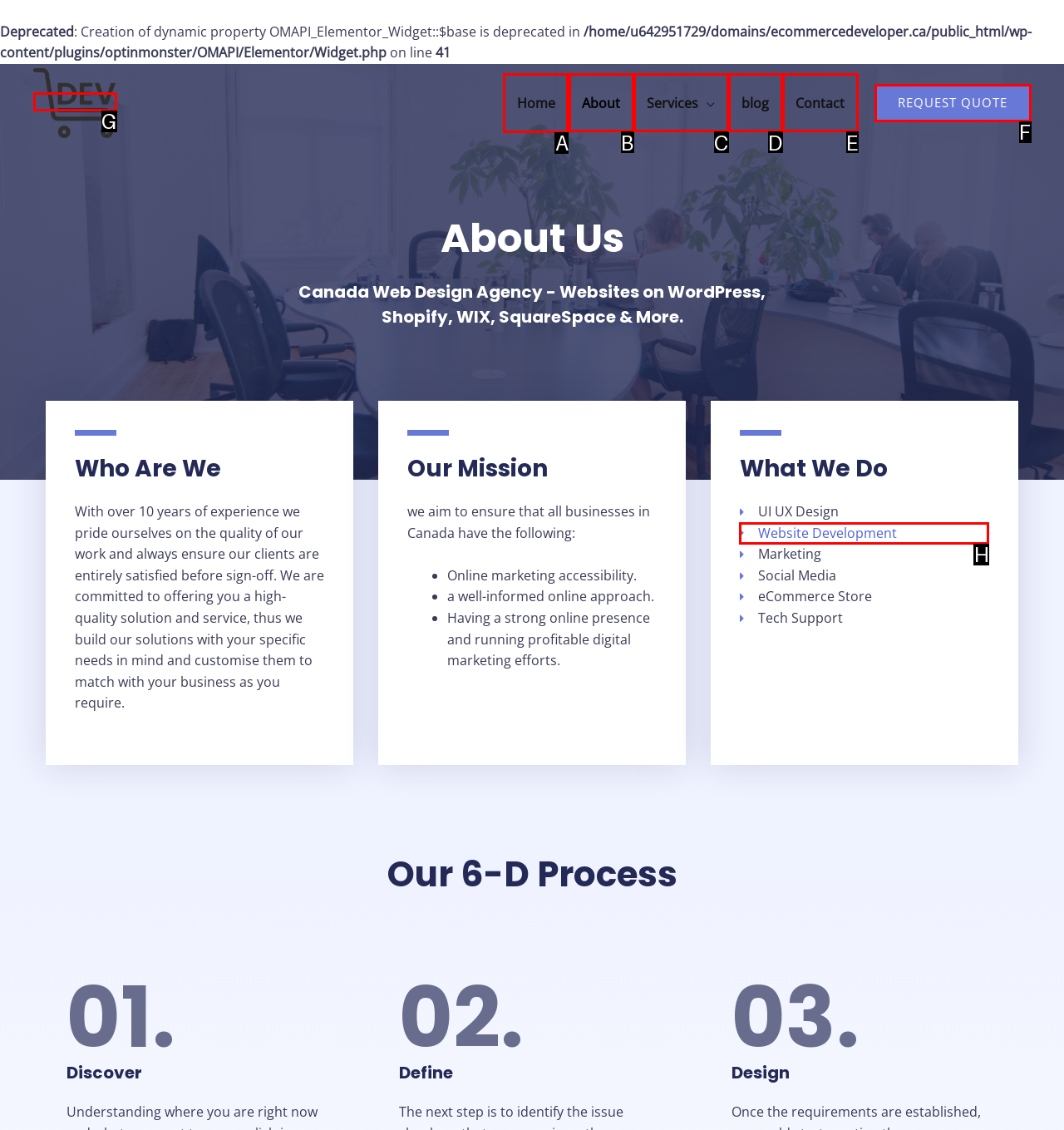Identify the letter of the UI element you should interact with to perform the task: Click on 'Home' navigation
Reply with the appropriate letter of the option.

A